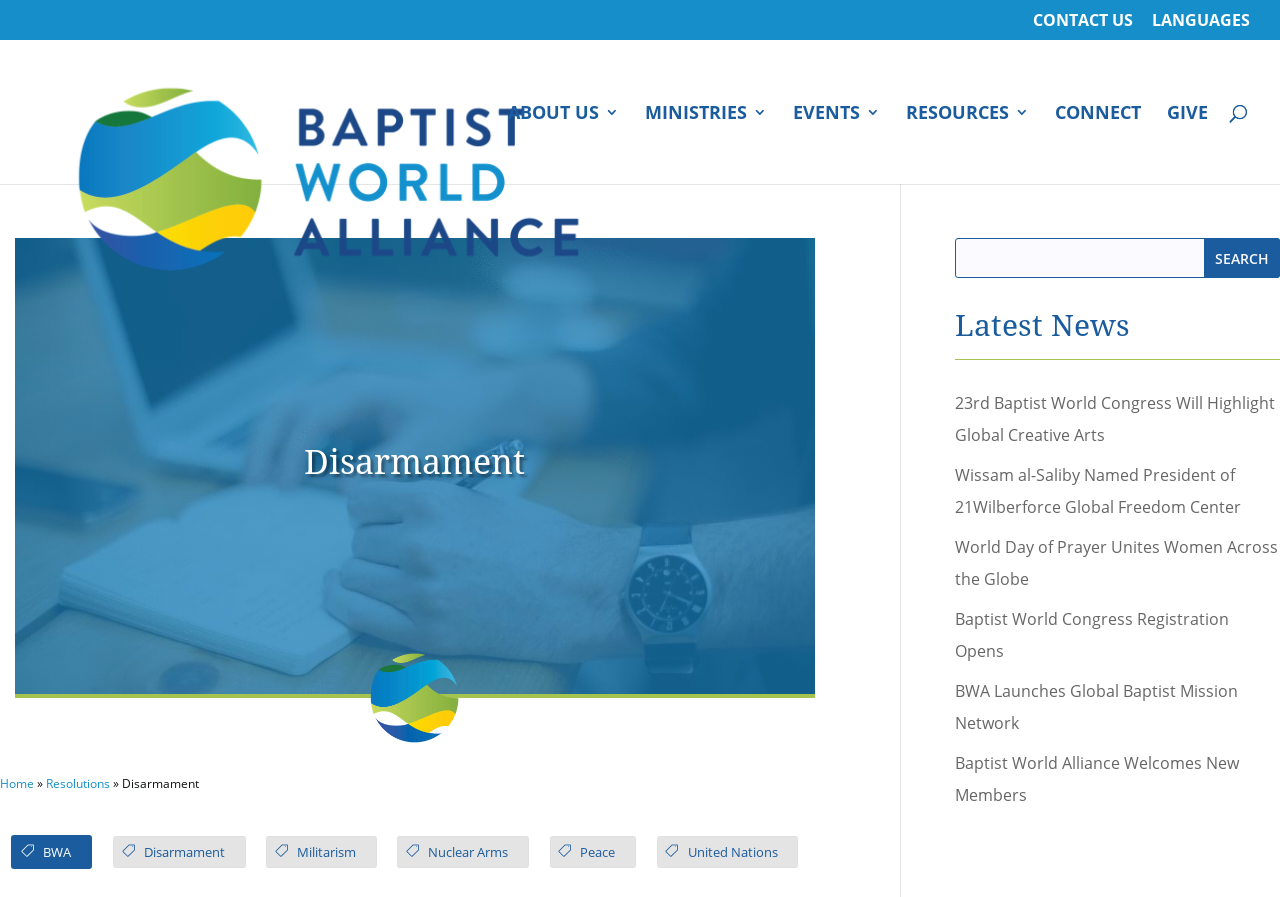What is the name of the organization?
Using the image as a reference, give a one-word or short phrase answer.

Baptist World Alliance